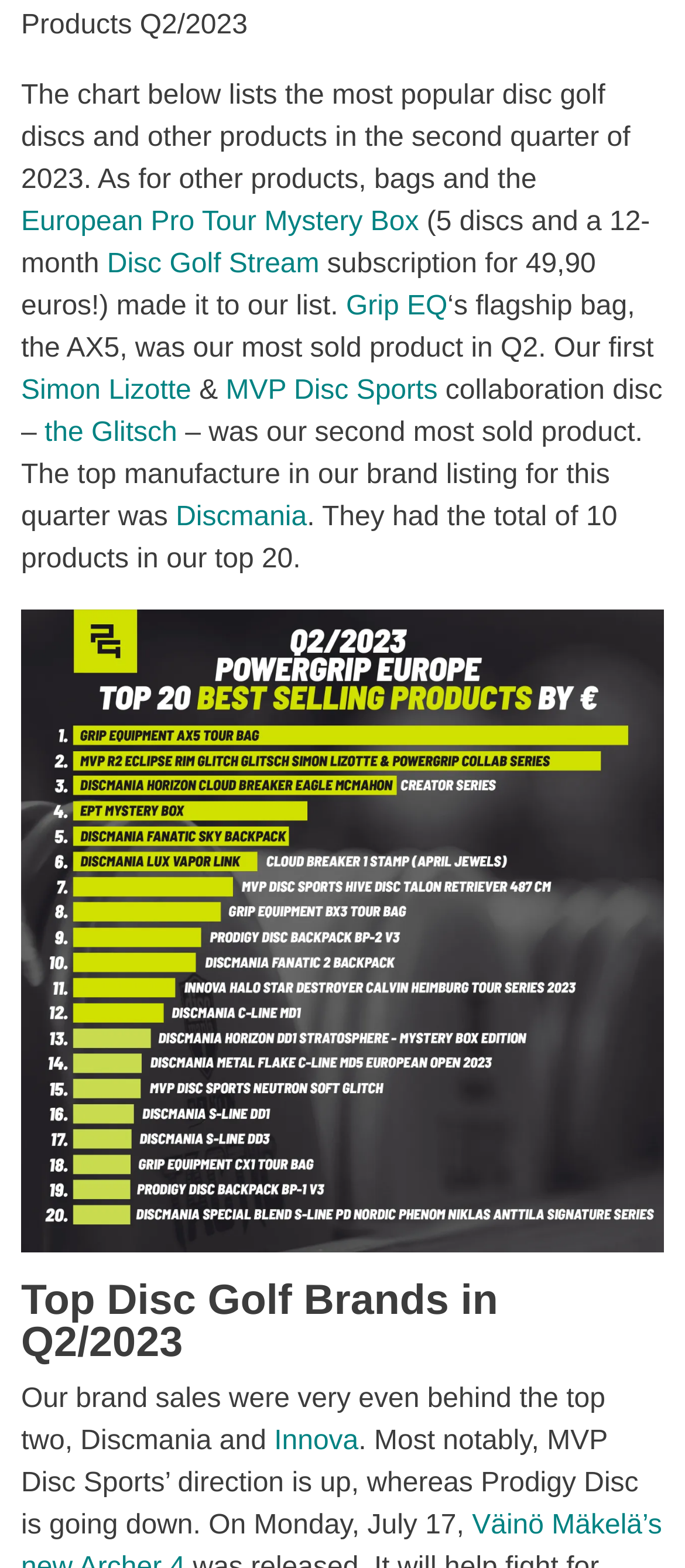Determine the bounding box coordinates of the UI element described below. Use the format (top-left x, top-left y, bottom-right x, bottom-right y) with floating point numbers between 0 and 1: Disc Golf Stream

[0.156, 0.159, 0.466, 0.178]